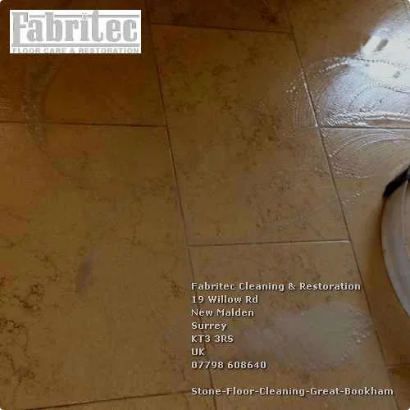What is the phone number of Fabrilec Cleaning & Restoration?
Based on the visual information, provide a detailed and comprehensive answer.

The phone number is obtained from the upper left corner of the image, where the logo of Fabrilec Cleaning & Restoration is displayed, accompanied by the company’s contact details.